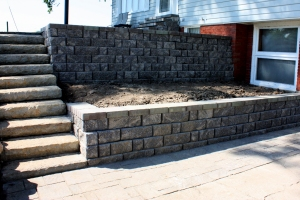Answer the following query with a single word or phrase:
What is the current state of the garden bed?

ready for planting